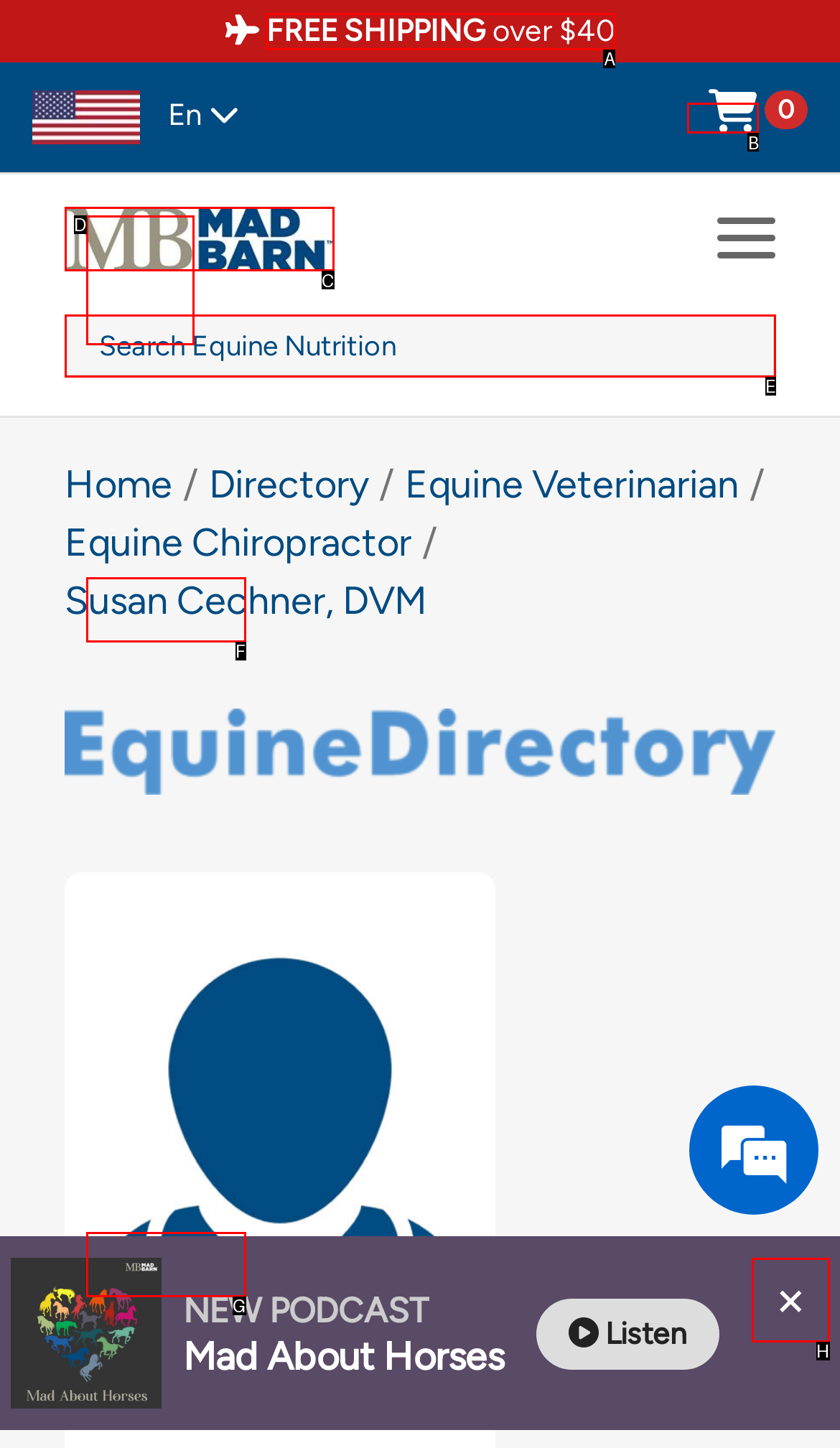Identify the letter of the UI element needed to carry out the task: View your shopping cart
Reply with the letter of the chosen option.

B